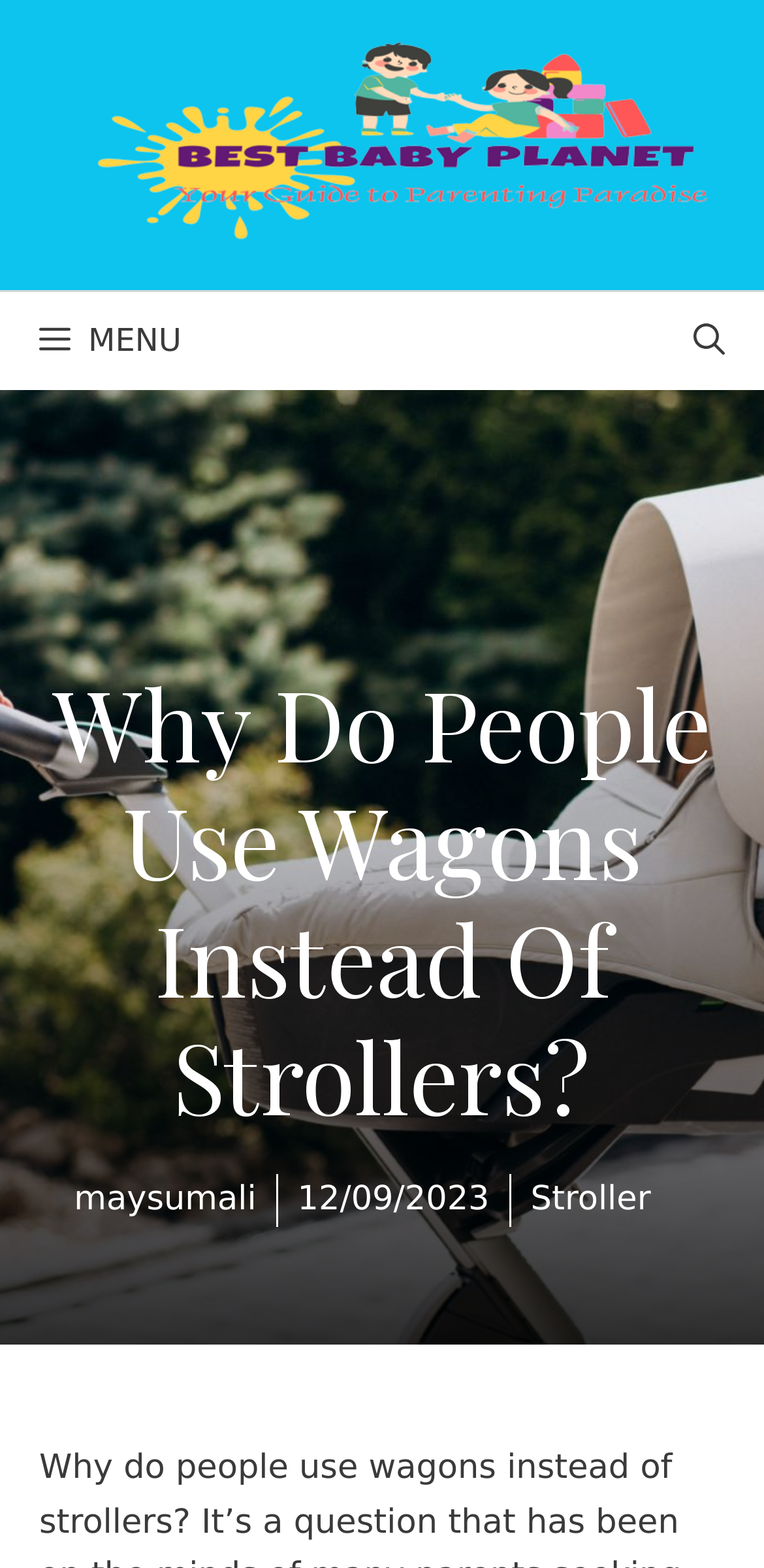Create a detailed narrative of the webpage’s visual and textual elements.

The webpage is about the benefits of using wagons over strollers for child transportation. At the top of the page, there is a banner with the site's name, spanning the entire width of the page. Below the banner, a navigation menu is located, featuring a "MENU" button on the left and a "Search Bar" link on the right.

The main content of the page is headed by a prominent title, "Why Do People Use Wagons Instead Of Strollers?", which occupies a significant portion of the page's width. Below the title, there are three columns of text. The left column contains the text "maysumali", the middle column displays the date "12/09/2023", and the right column has the text "Stroller". These columns are positioned near the bottom of the page, leaving a significant amount of whitespace above them.